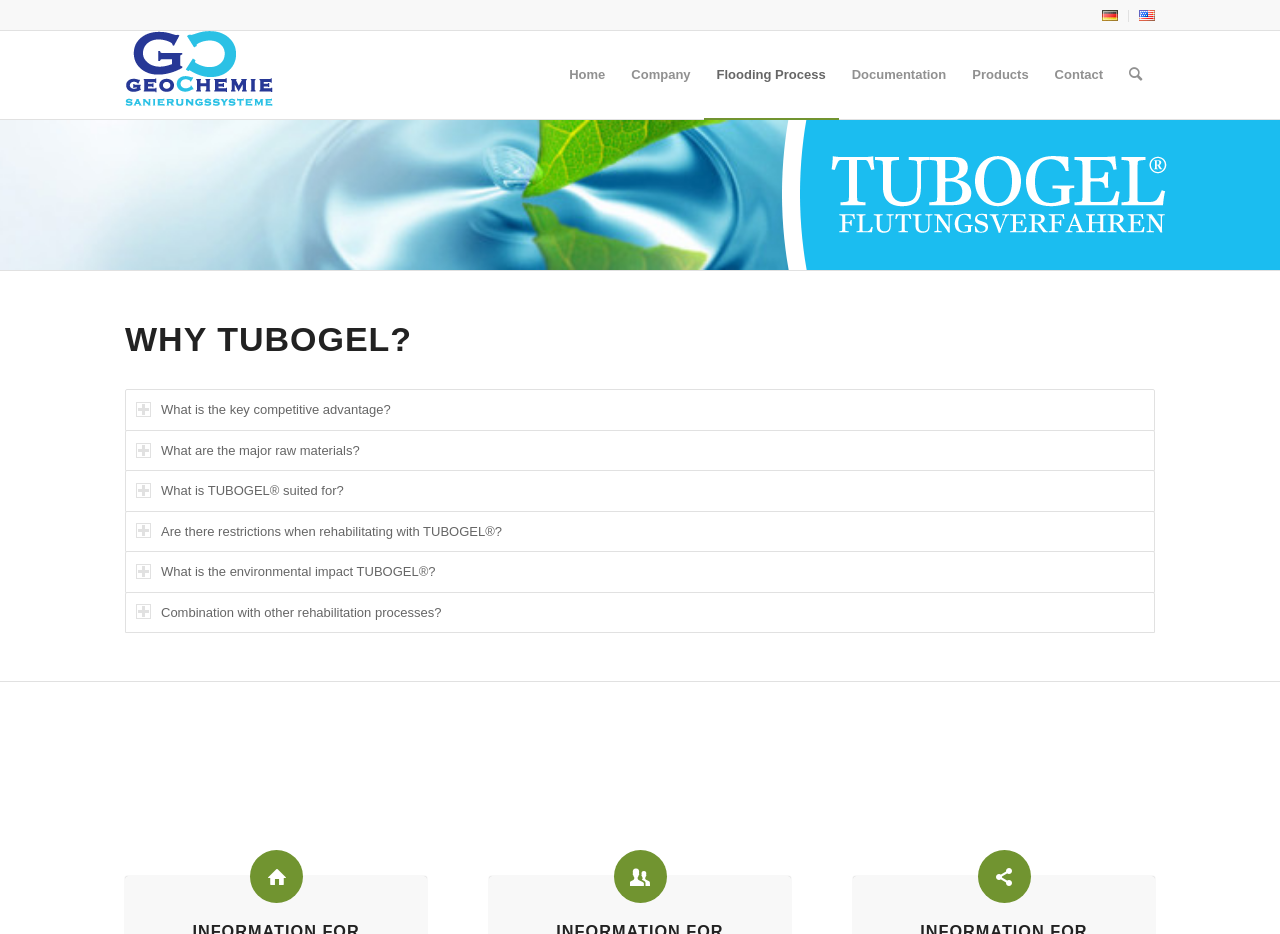Could you provide the bounding box coordinates for the portion of the screen to click to complete this instruction: "Contact us"?

[0.814, 0.033, 0.872, 0.127]